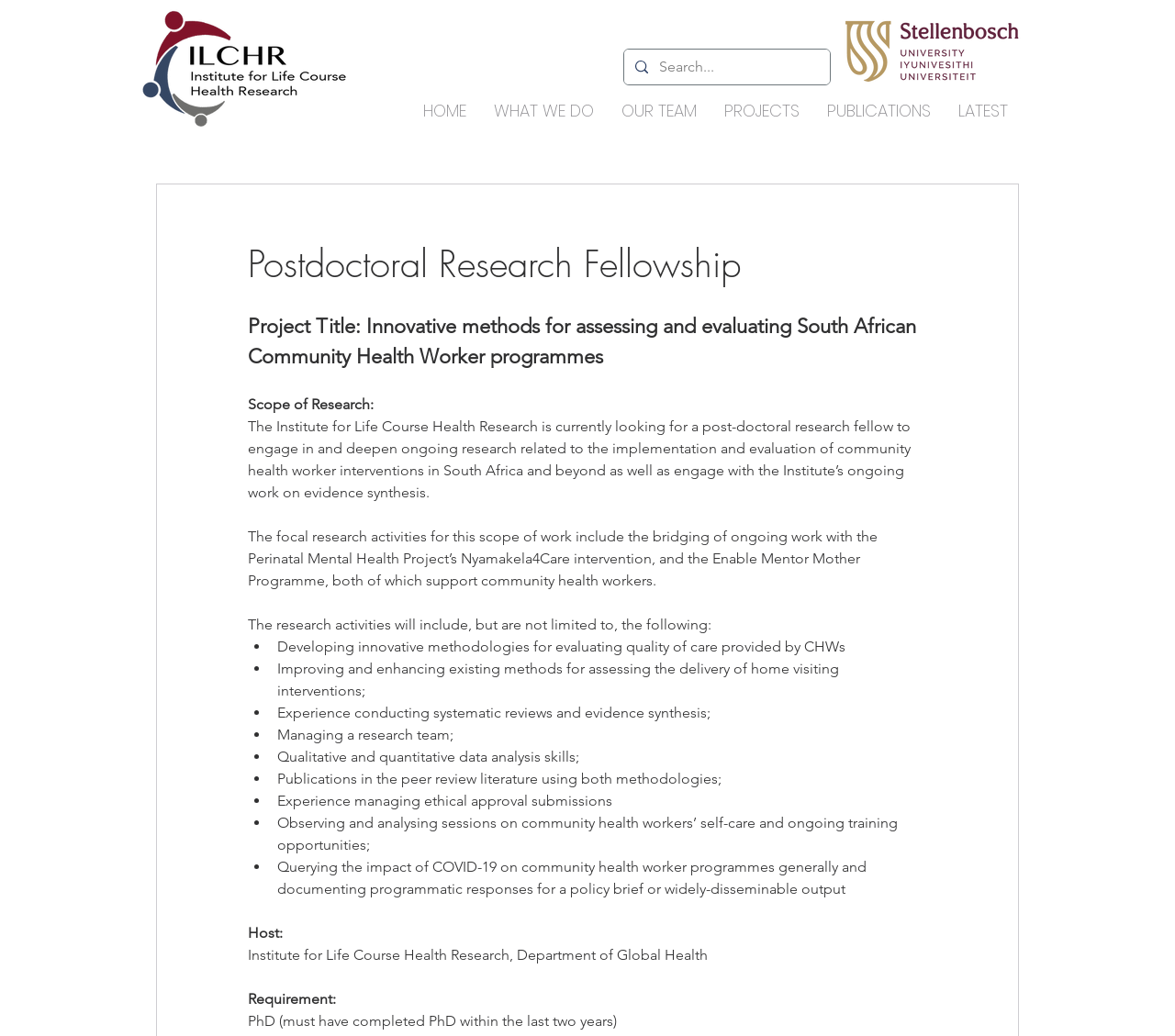Provide your answer in a single word or phrase: 
What is the logo on the top left corner?

ILCHR logo